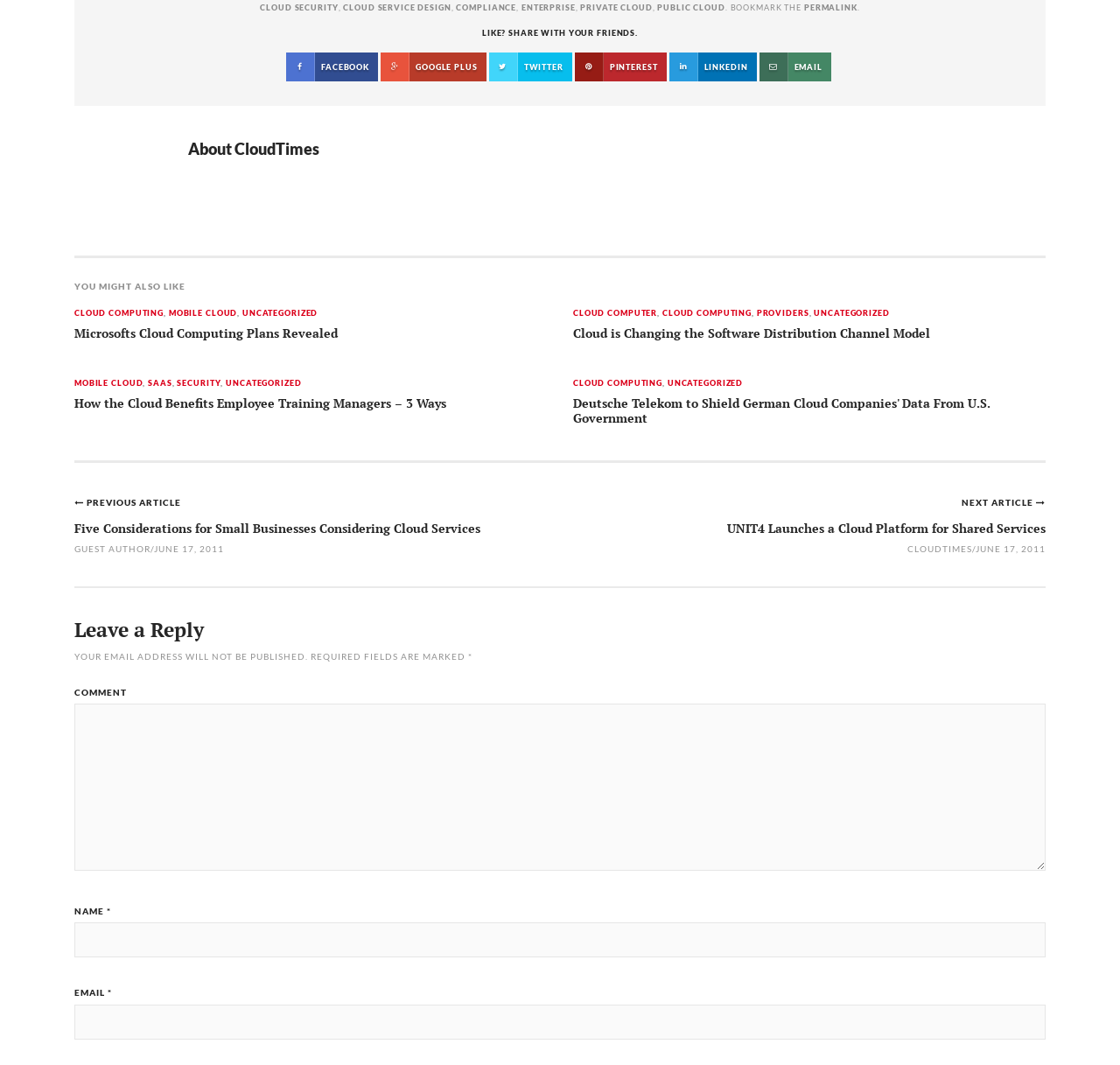What is the purpose of the social media links?
Respond to the question with a single word or phrase according to the image.

To share content